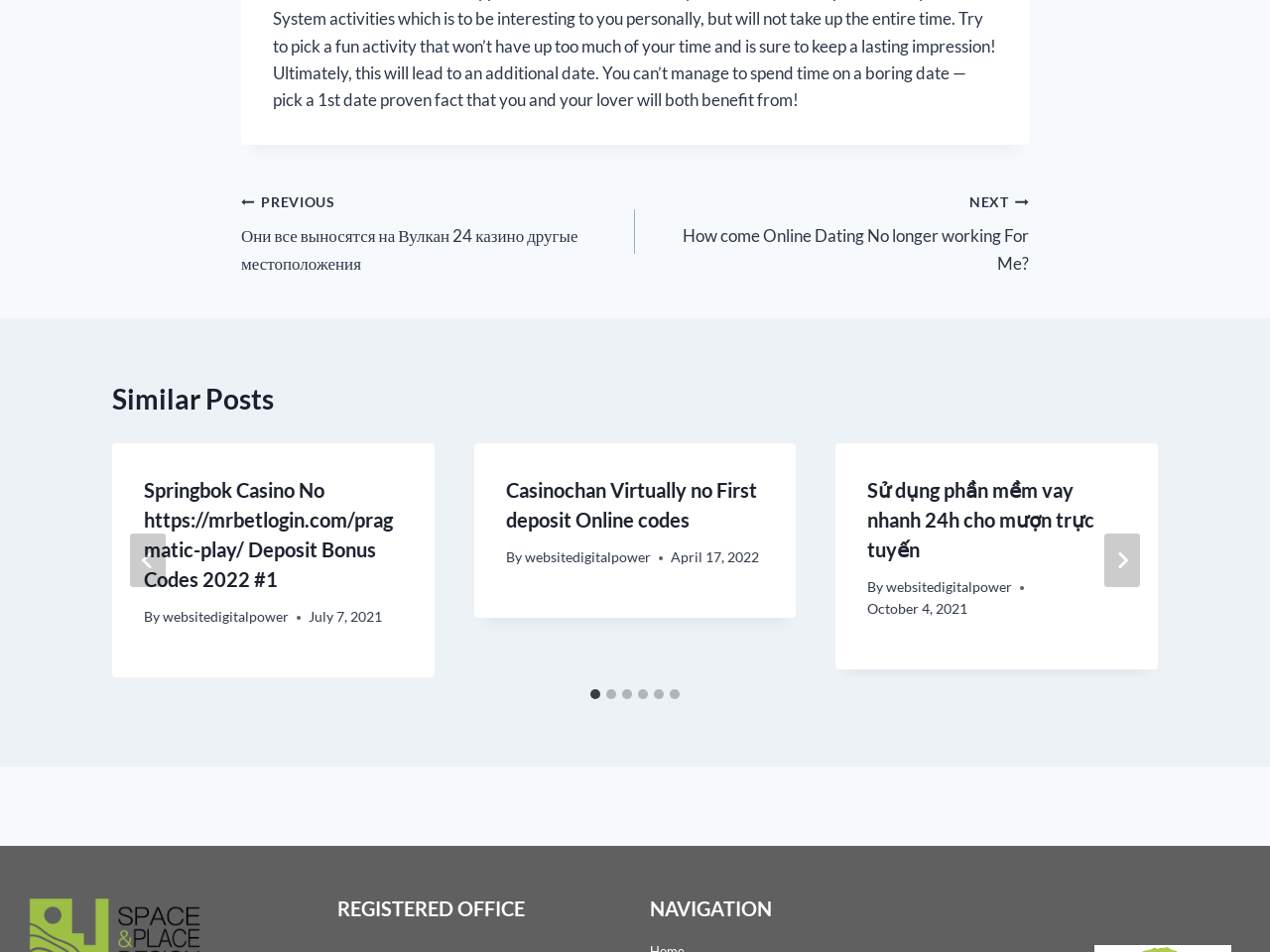Please determine the bounding box coordinates of the element to click in order to execute the following instruction: "View the 'Springbok Casino No Deposit Bonus Codes 2022 #1' post". The coordinates should be four float numbers between 0 and 1, specified as [left, top, right, bottom].

[0.113, 0.499, 0.317, 0.624]